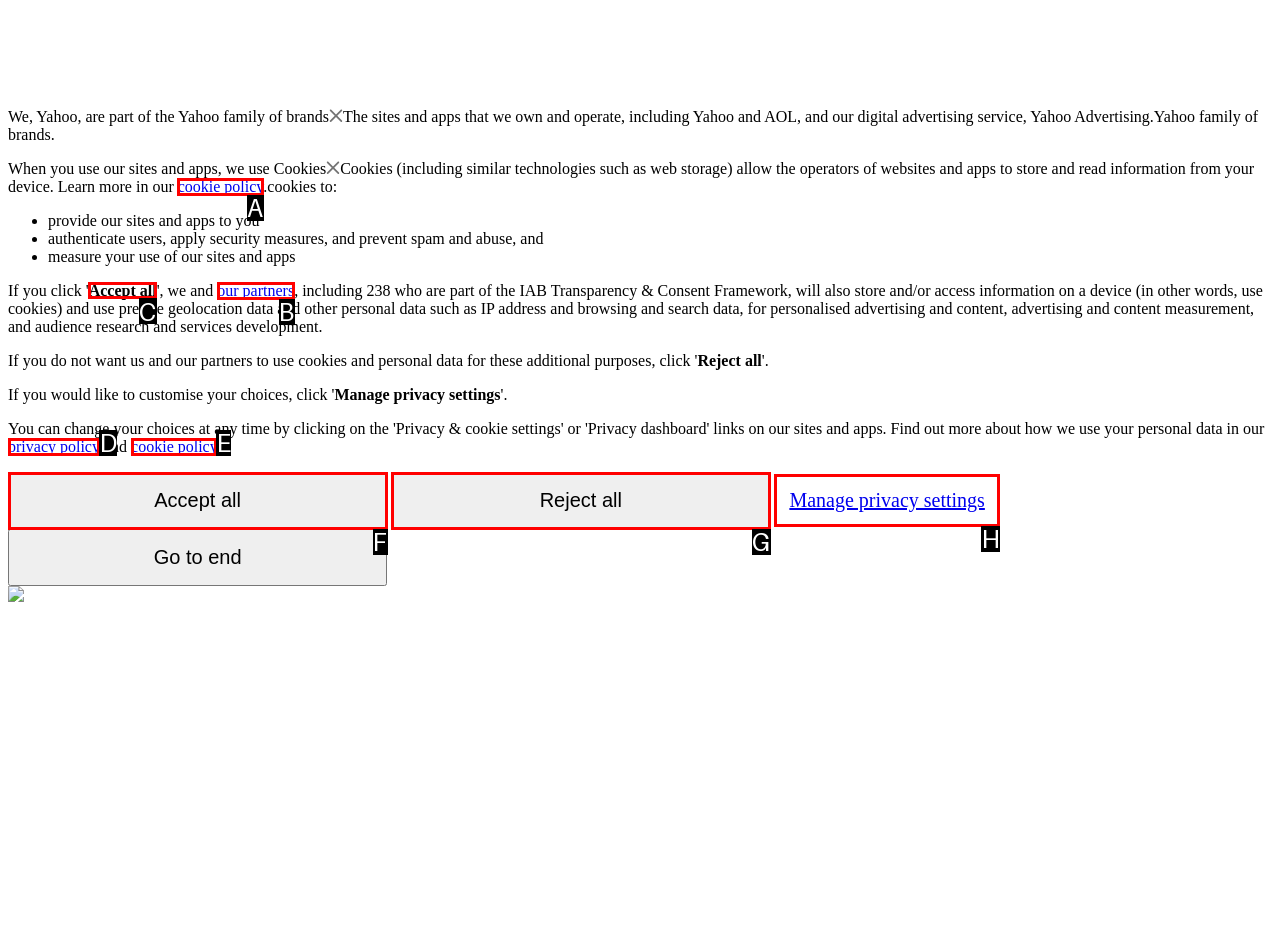Point out which HTML element you should click to fulfill the task: Search for weekly newsletters.
Provide the option's letter from the given choices.

None